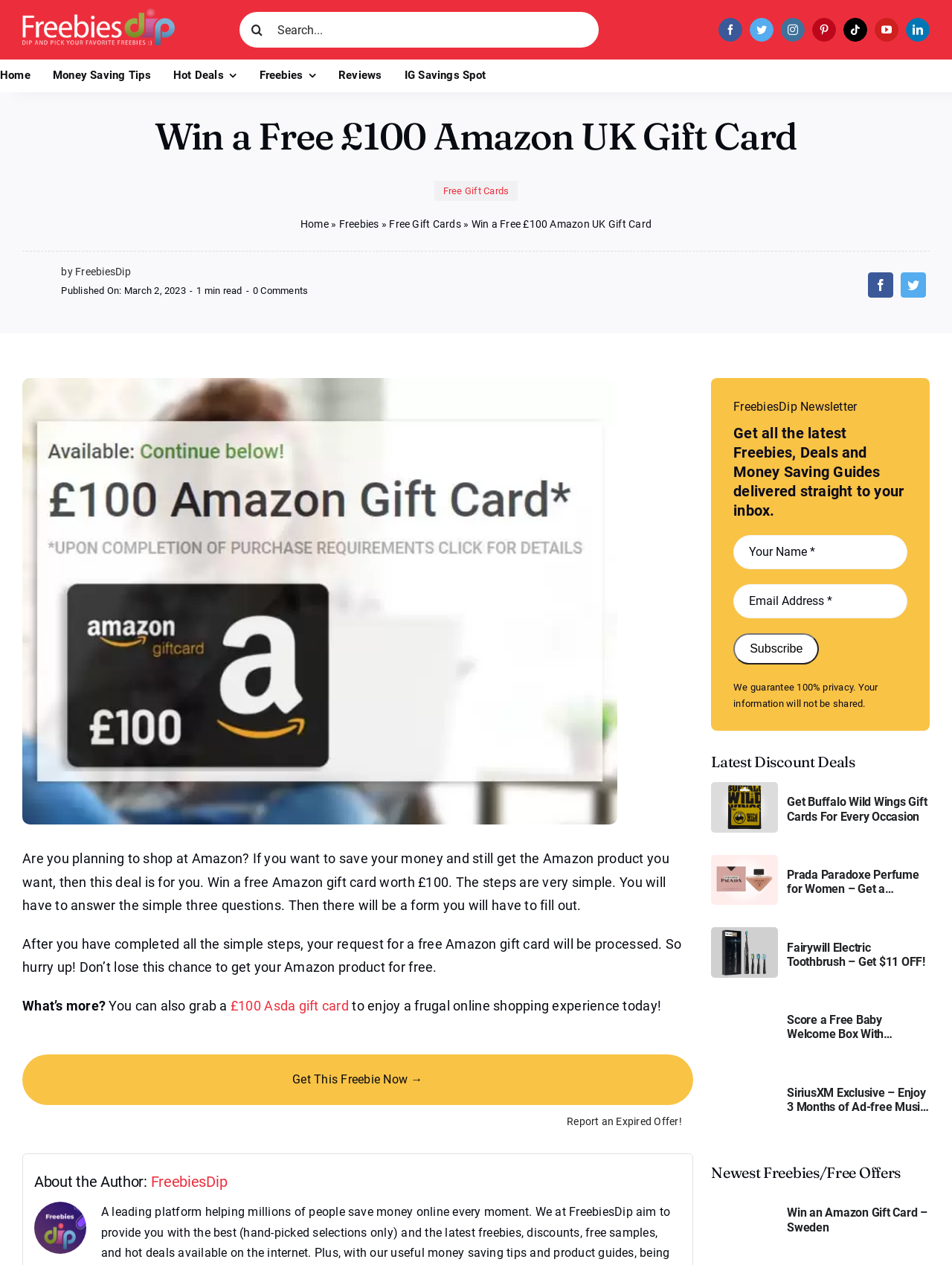Provide the bounding box coordinates of the UI element this sentence describes: "FreebiesDip".

[0.158, 0.927, 0.239, 0.941]